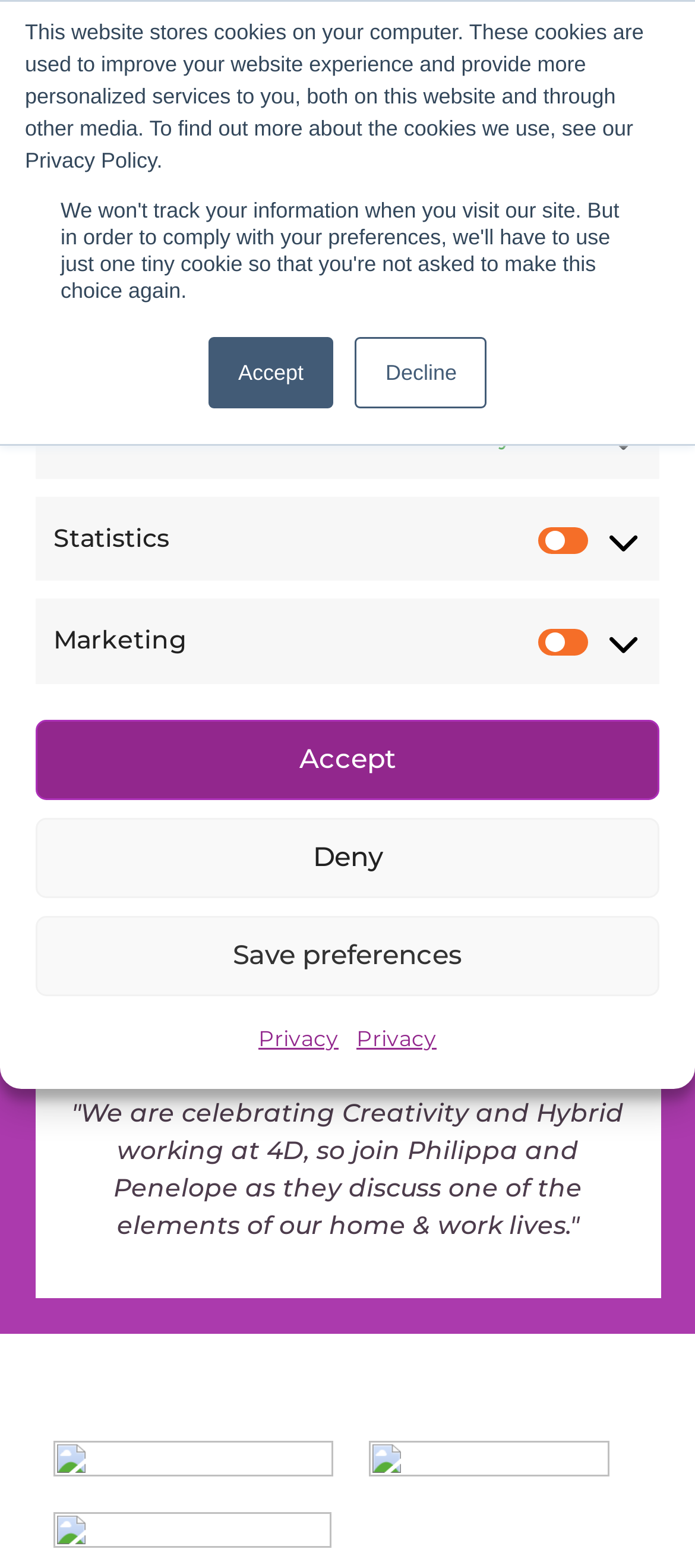Reply to the question below using a single word or brief phrase:
What is the topic of discussion between Philippa and Penelope?

Hybrid working